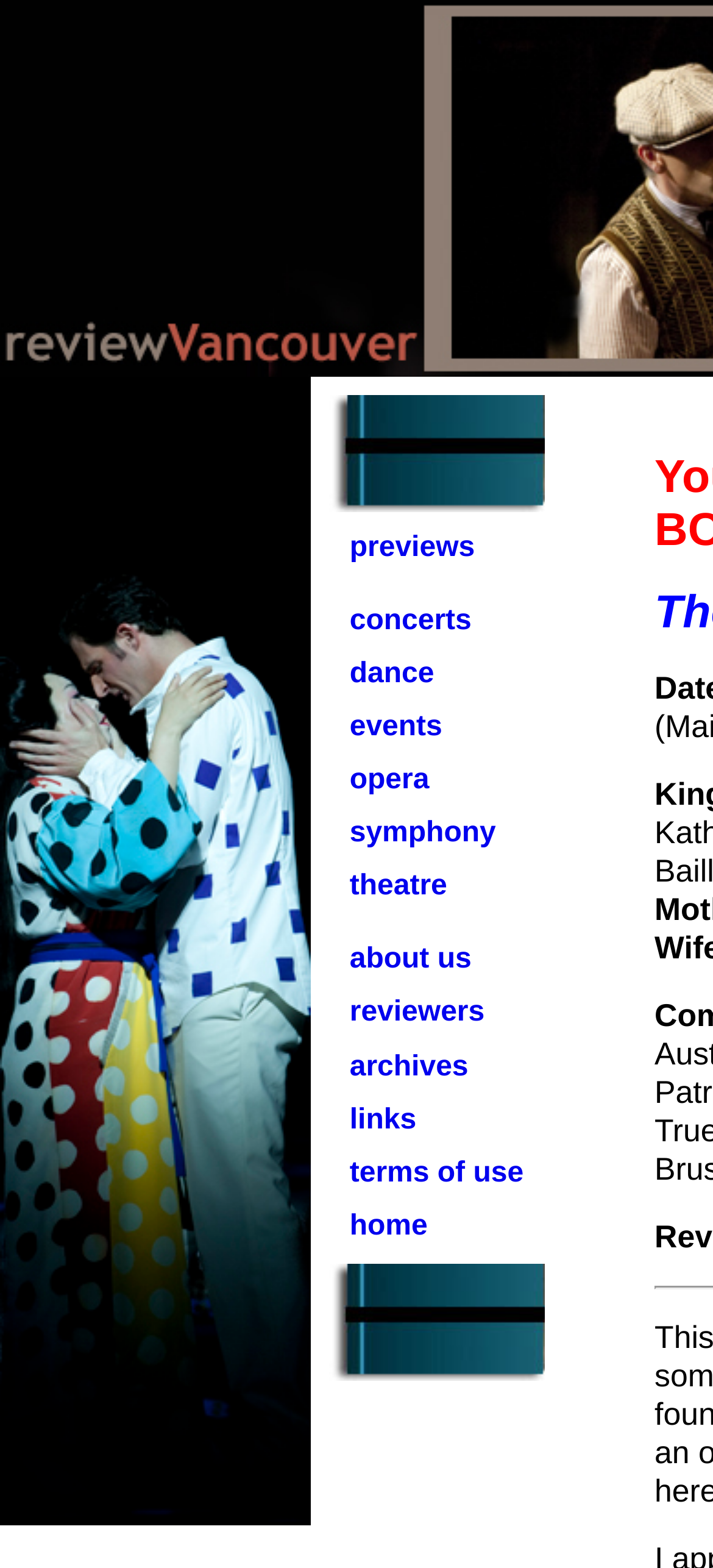Please find the bounding box coordinates in the format (top-left x, top-left y, bottom-right x, bottom-right y) for the given element description. Ensure the coordinates are floating point numbers between 0 and 1. Description: Demystifying Your Health 2020

None